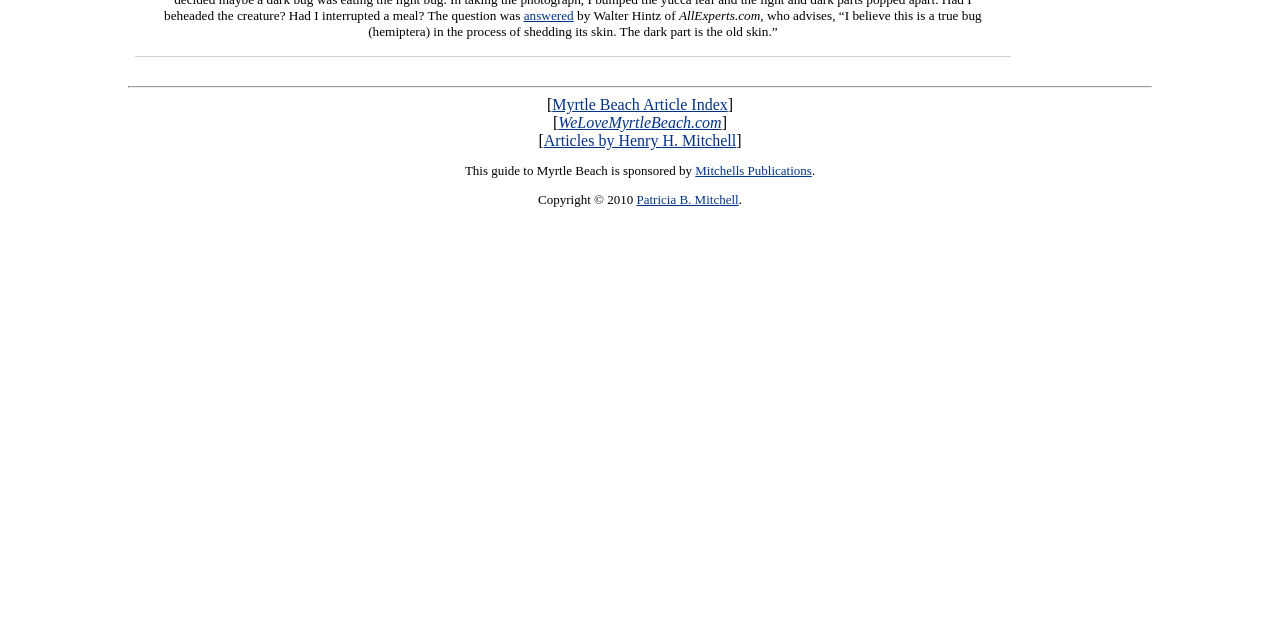Using the provided description Mitchells Publications, find the bounding box coordinates for the UI element. Provide the coordinates in (top-left x, top-left y, bottom-right x, bottom-right y) format, ensuring all values are between 0 and 1.

[0.543, 0.255, 0.634, 0.278]